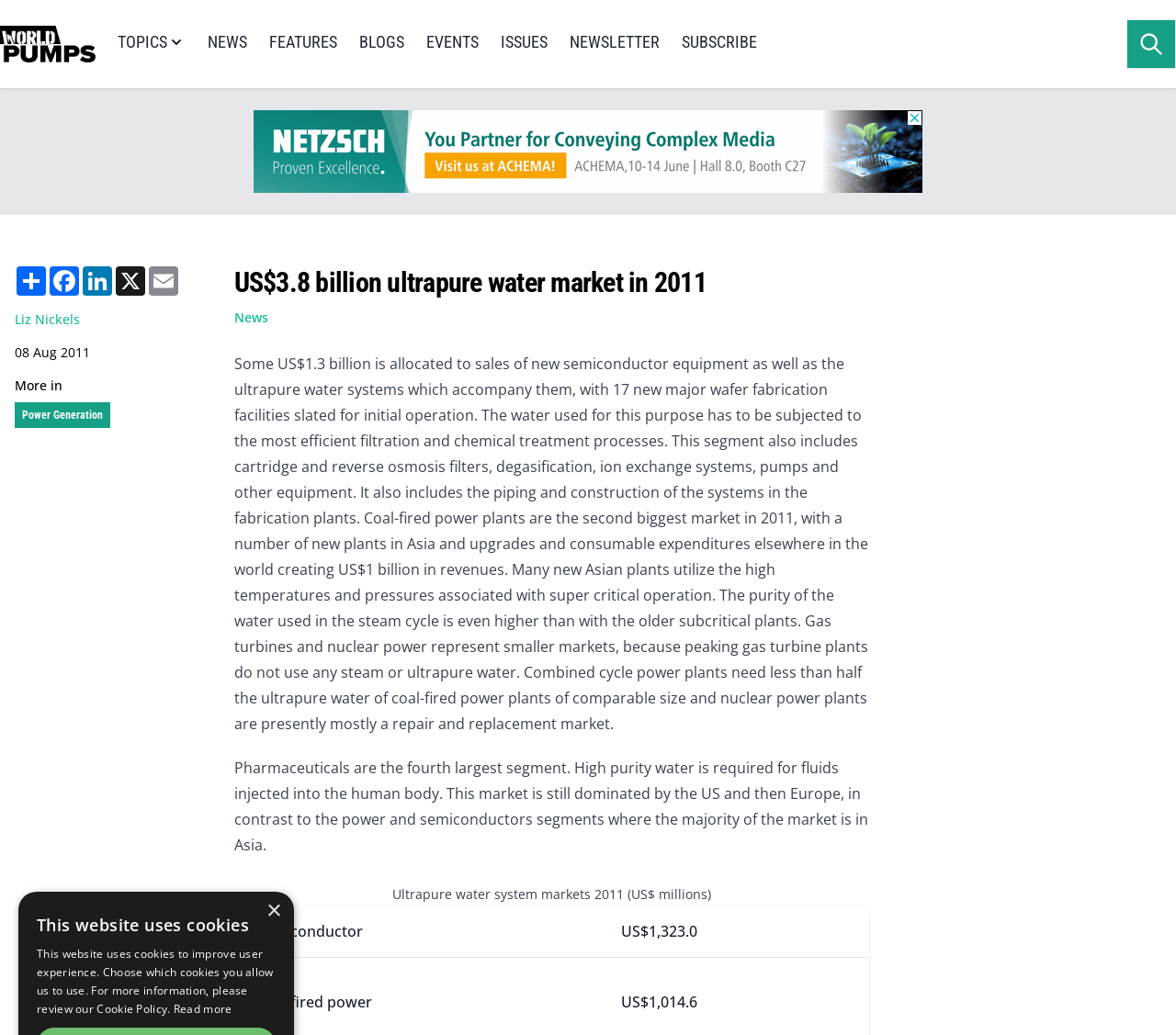Give the bounding box coordinates for the element described by: "News".

[0.177, 0.021, 0.21, 0.064]